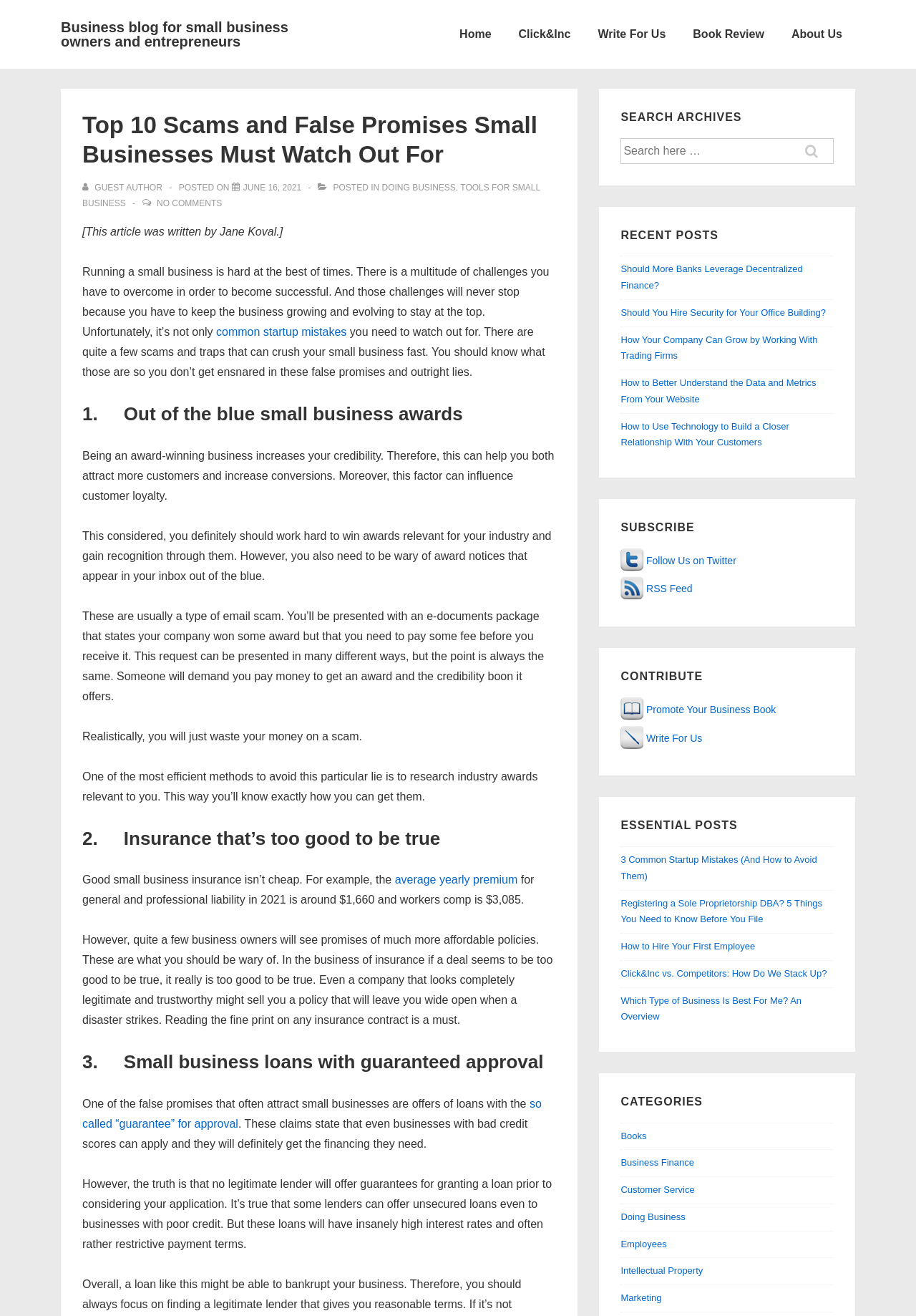Using the element description provided, determine the bounding box coordinates in the format (top-left x, top-left y, bottom-right x, bottom-right y). Ensure that all values are floating point numbers between 0 and 1. Element description: Follow Us on Twitter

[0.678, 0.427, 0.804, 0.436]